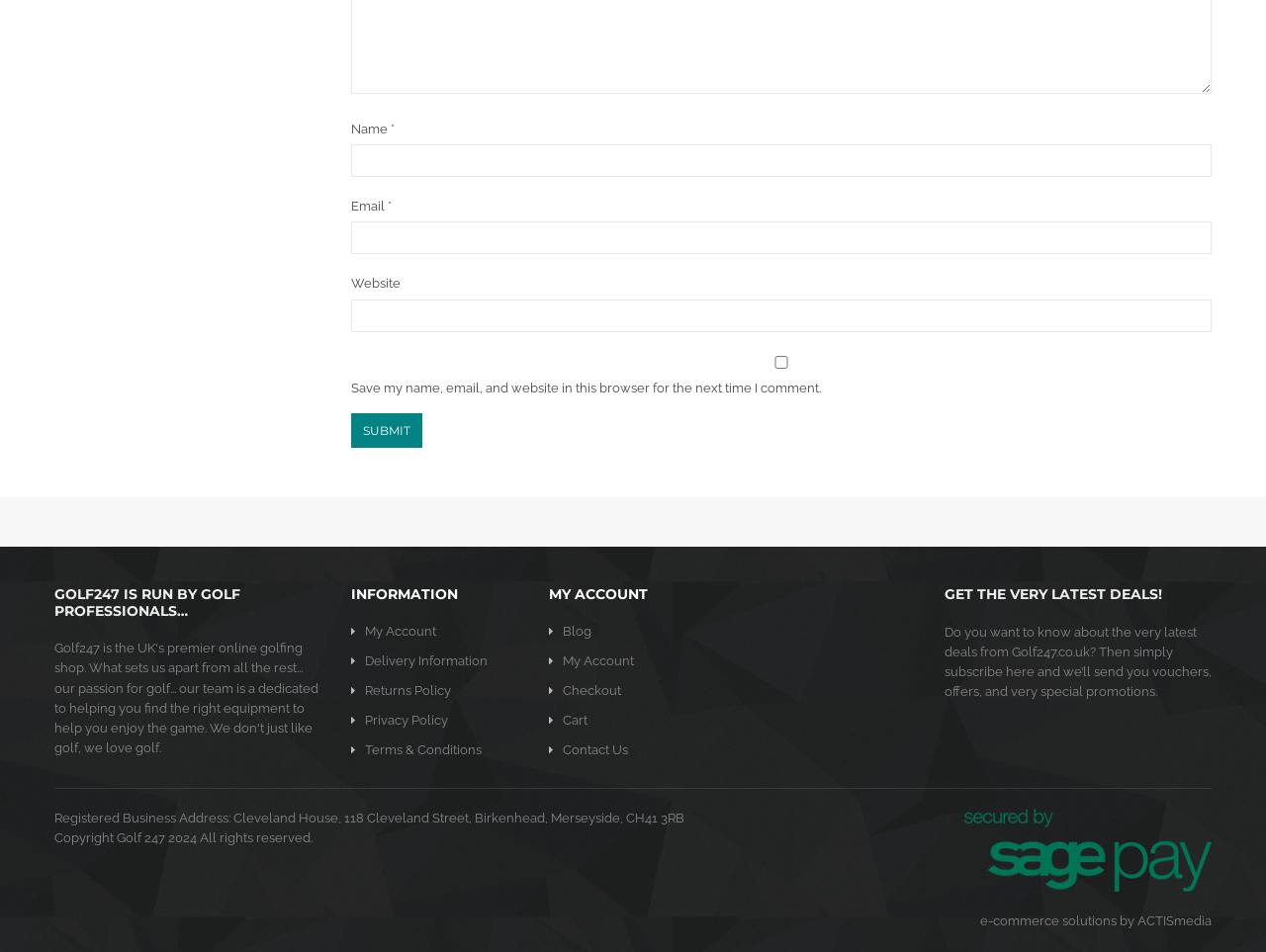Specify the bounding box coordinates of the area that needs to be clicked to achieve the following instruction: "Submit the form".

[0.277, 0.434, 0.334, 0.47]